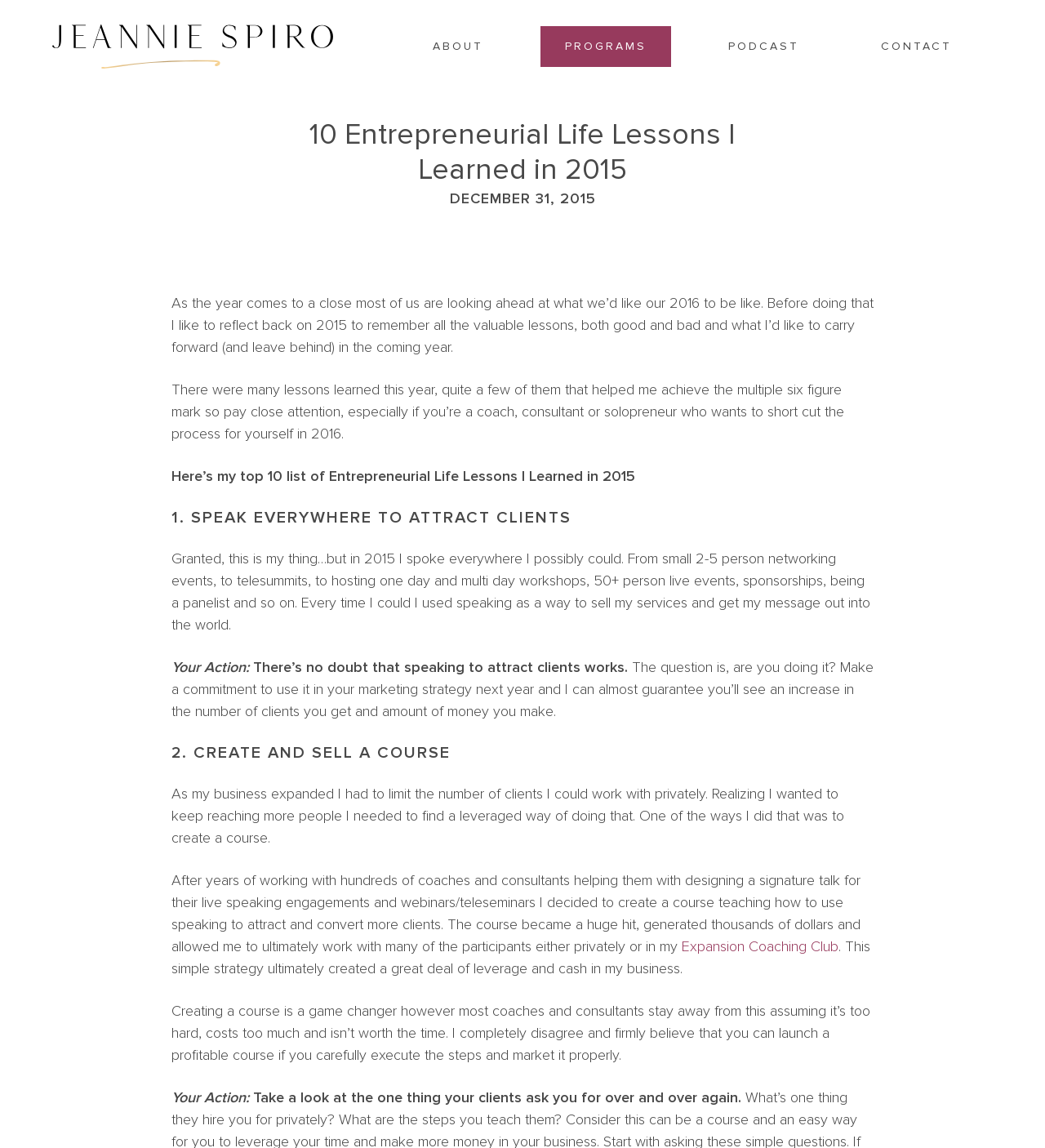Can you extract the headline from the webpage for me?

10 Entrepreneurial Life Lessons I Learned in 2015